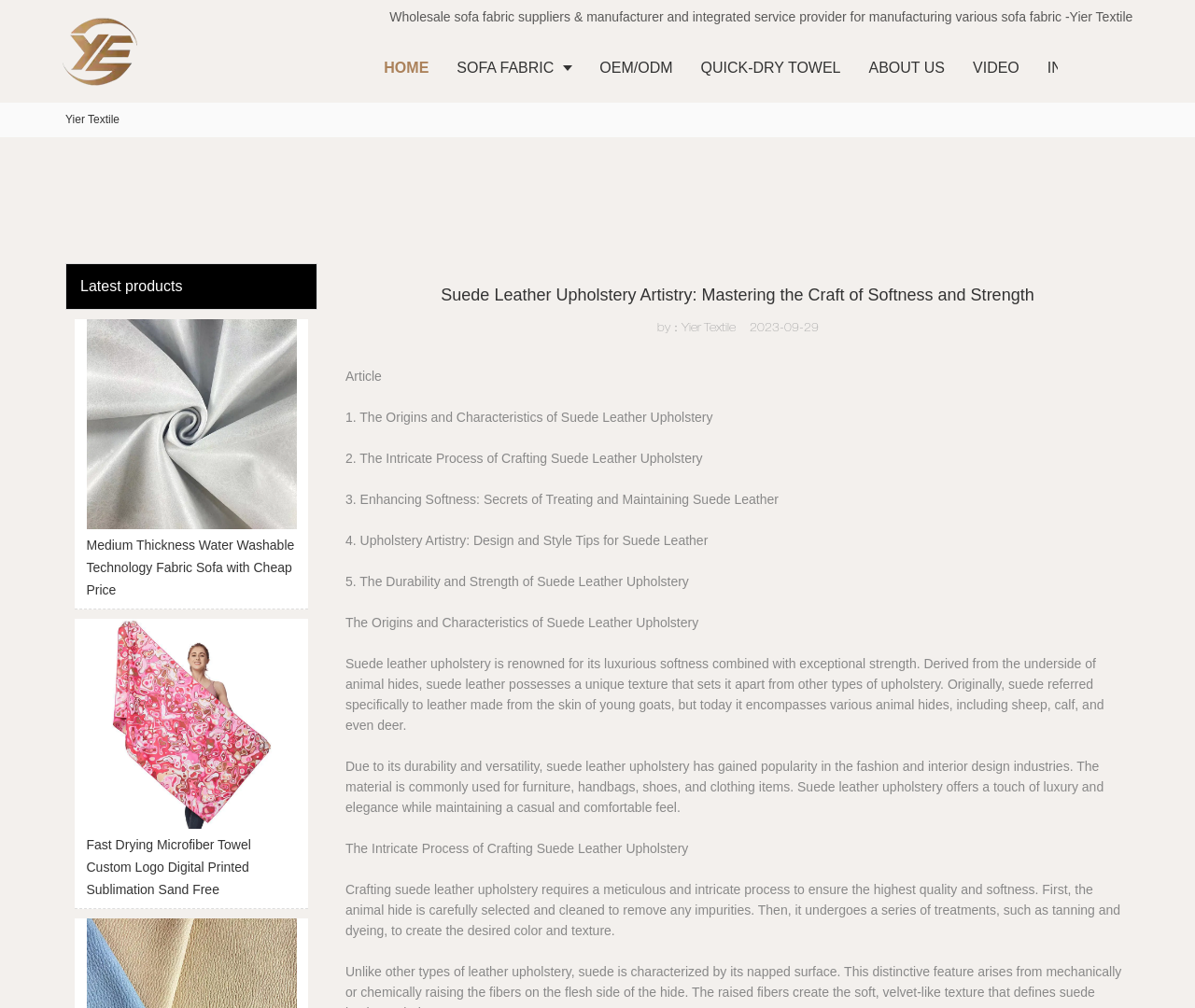Extract the bounding box coordinates for the described element: "Video". The coordinates should be represented as four float numbers between 0 and 1: [left, top, right, bottom].

[0.802, 0.033, 0.865, 0.102]